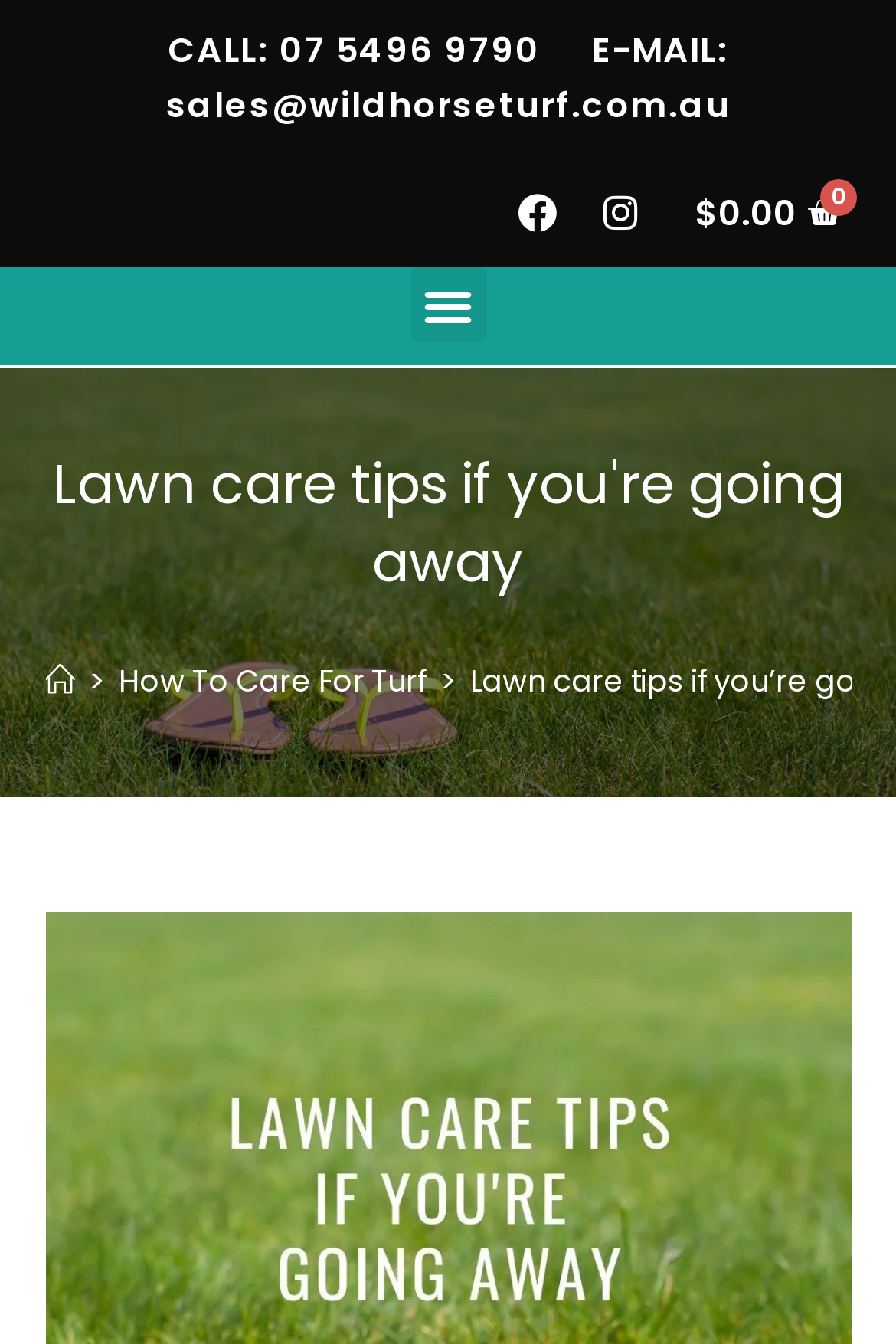Refer to the image and provide an in-depth answer to the question:
What is the second item in the breadcrumb navigation?

The breadcrumb navigation can be found in the middle section of the webpage, and the second item is 'How To Care For Turf', which is a link.